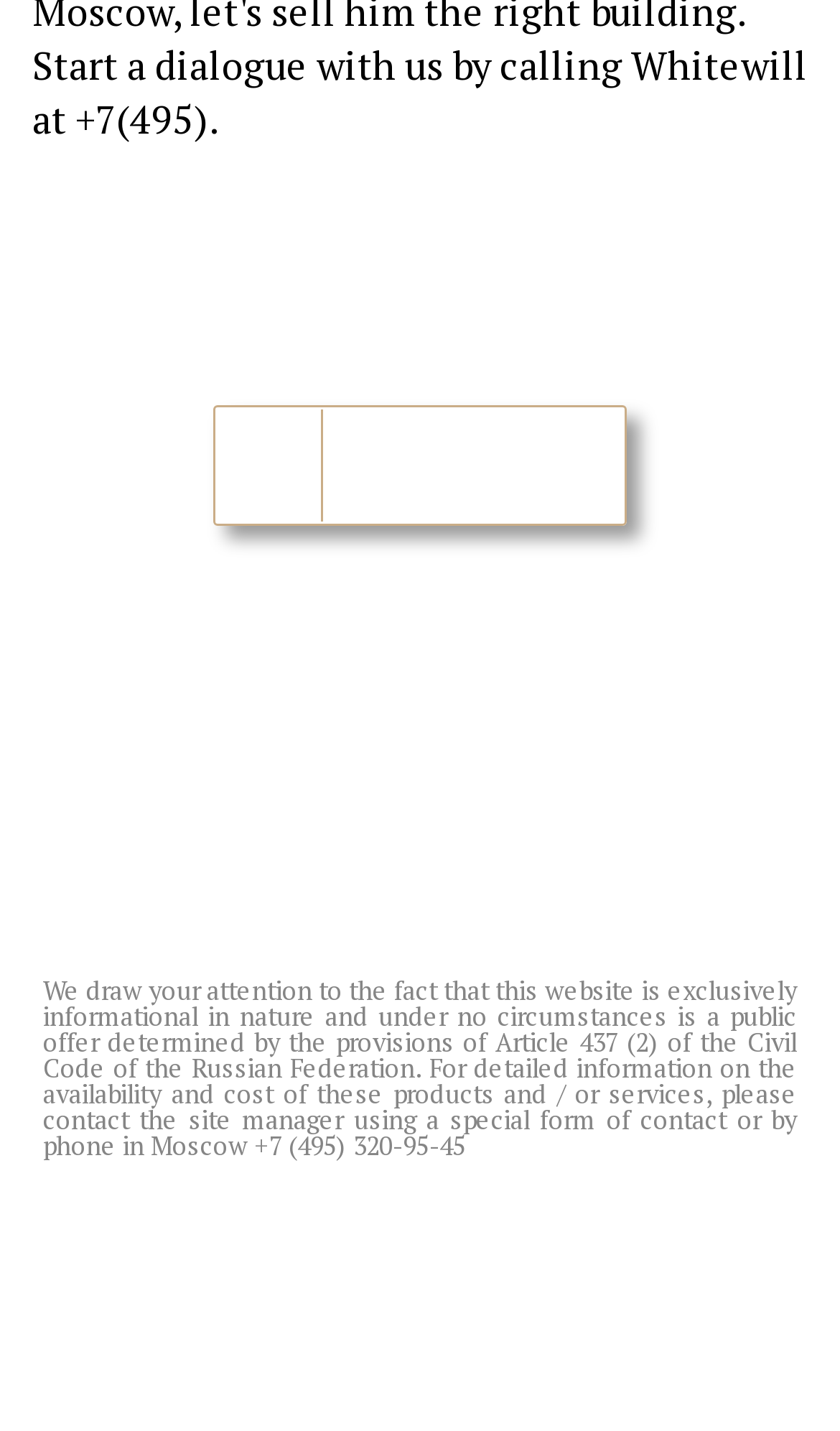Answer the following query with a single word or phrase:
What is the phone number to contact the headquarters?

+7 (495) 320-95-45